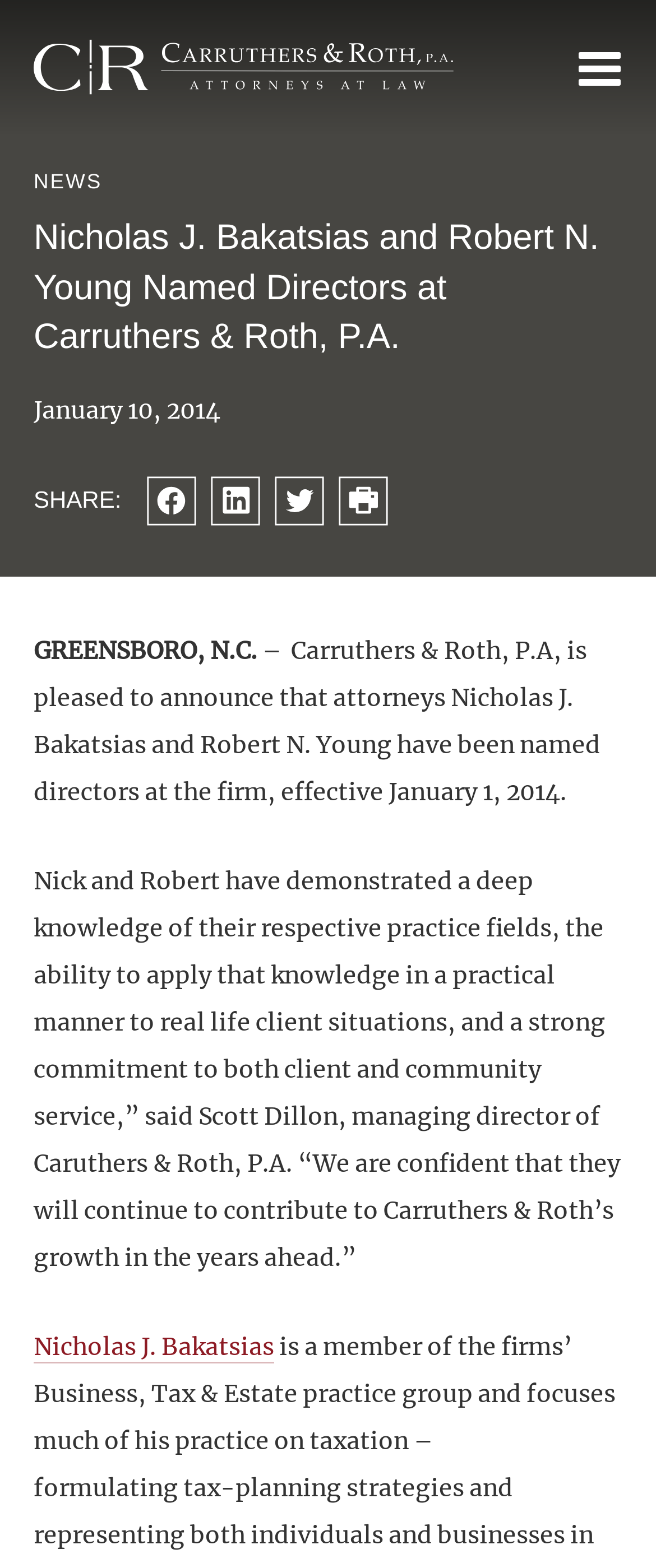Using floating point numbers between 0 and 1, provide the bounding box coordinates in the format (top-left x, top-left y, bottom-right x, bottom-right y). Locate the UI element described here: n a v

[0.854, 0.019, 0.974, 0.066]